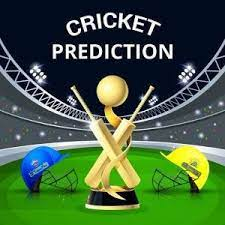Please reply to the following question with a single word or a short phrase:
What is the purpose of the image?

educating fans